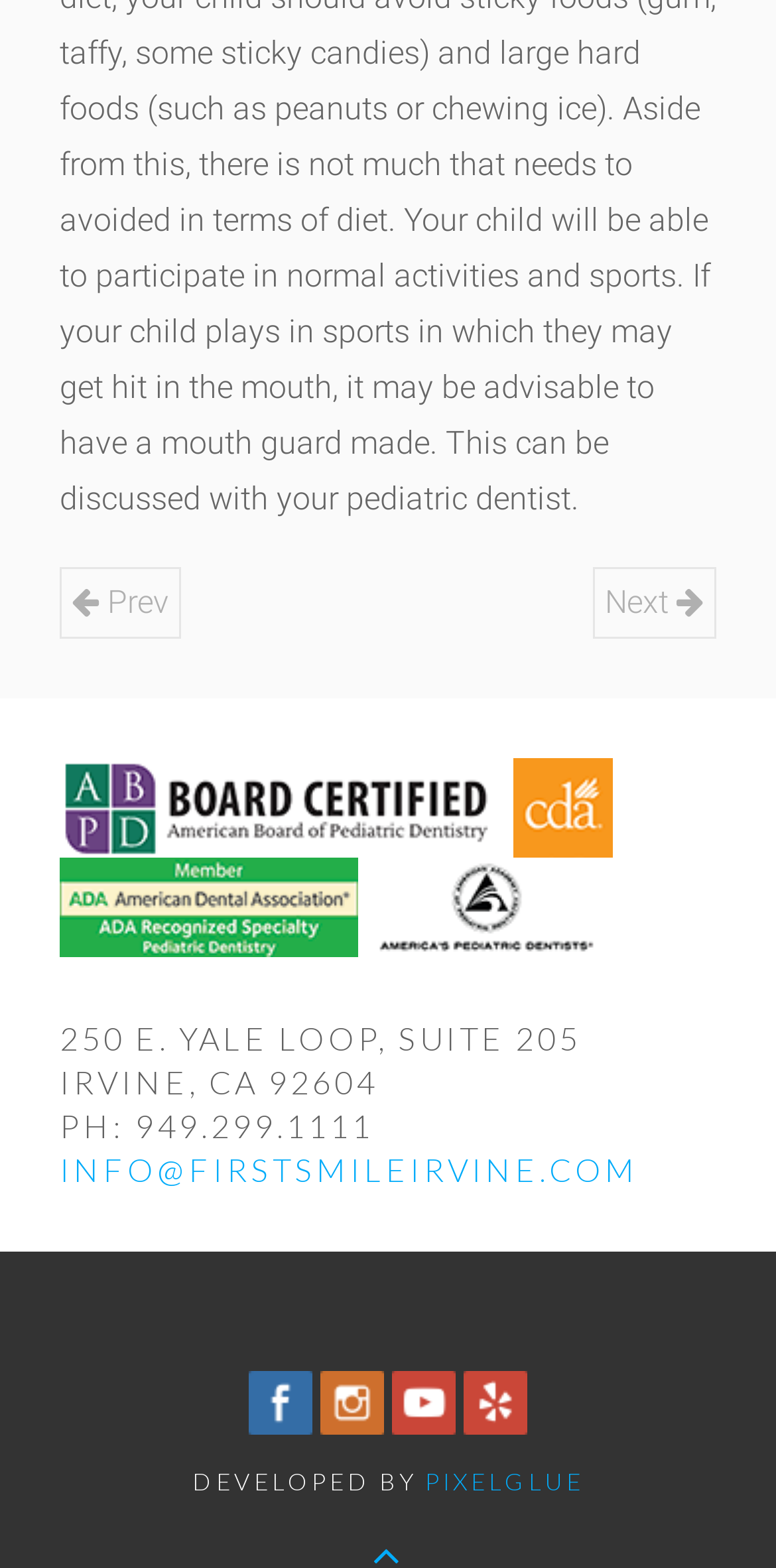How many social media links are there?
Based on the visual information, provide a detailed and comprehensive answer.

There are four social media links at the bottom of the page, represented by four separate link elements with no text, but with bounding box coordinates that indicate their positions.